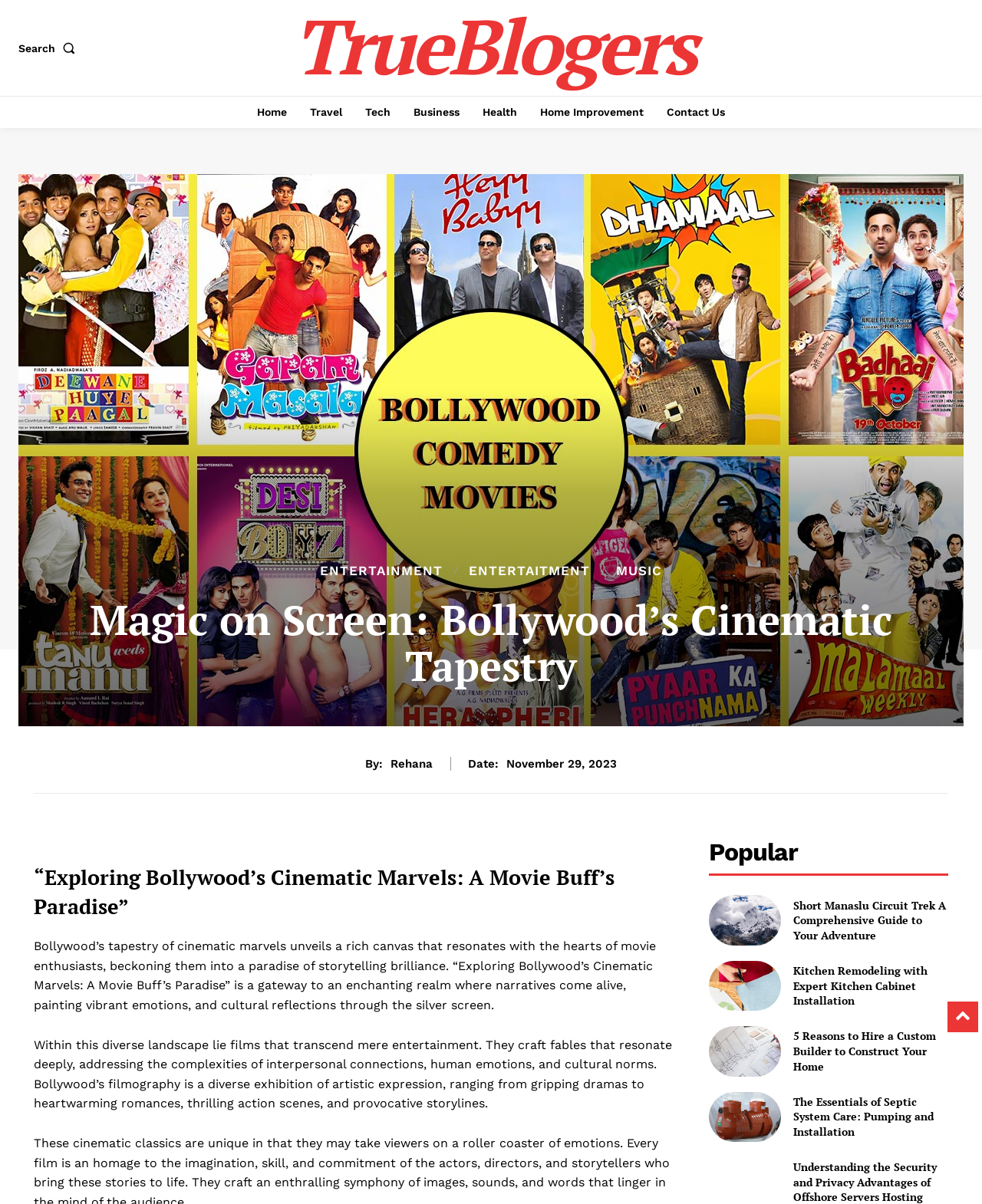What is the date of the current article?
Could you give a comprehensive explanation in response to this question?

I looked for the date in the article section and found it next to the 'Date:' label, which is 'November 29, 2023'.